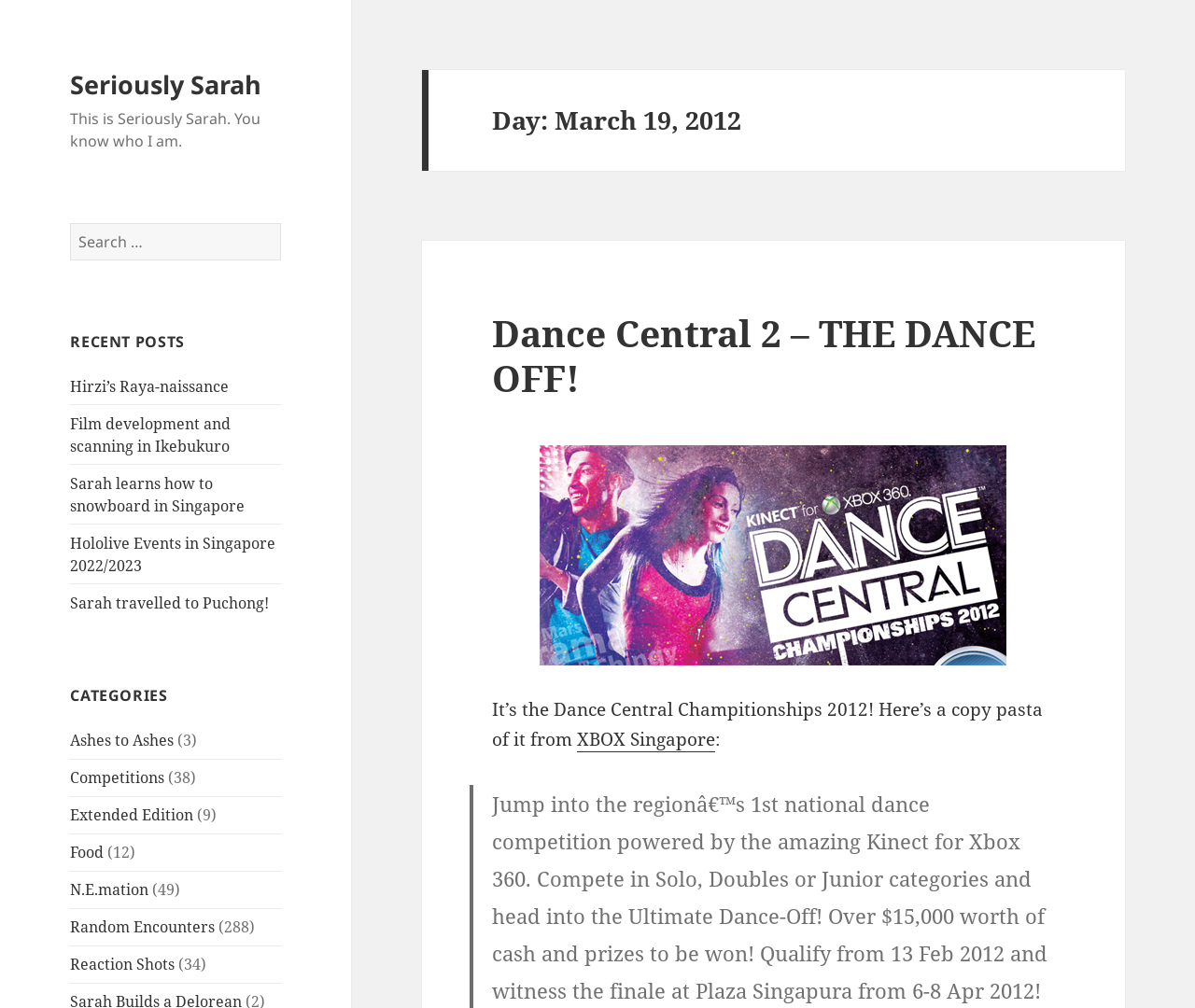Please provide a short answer using a single word or phrase for the question:
What is the name of the blog?

Seriously Sarah